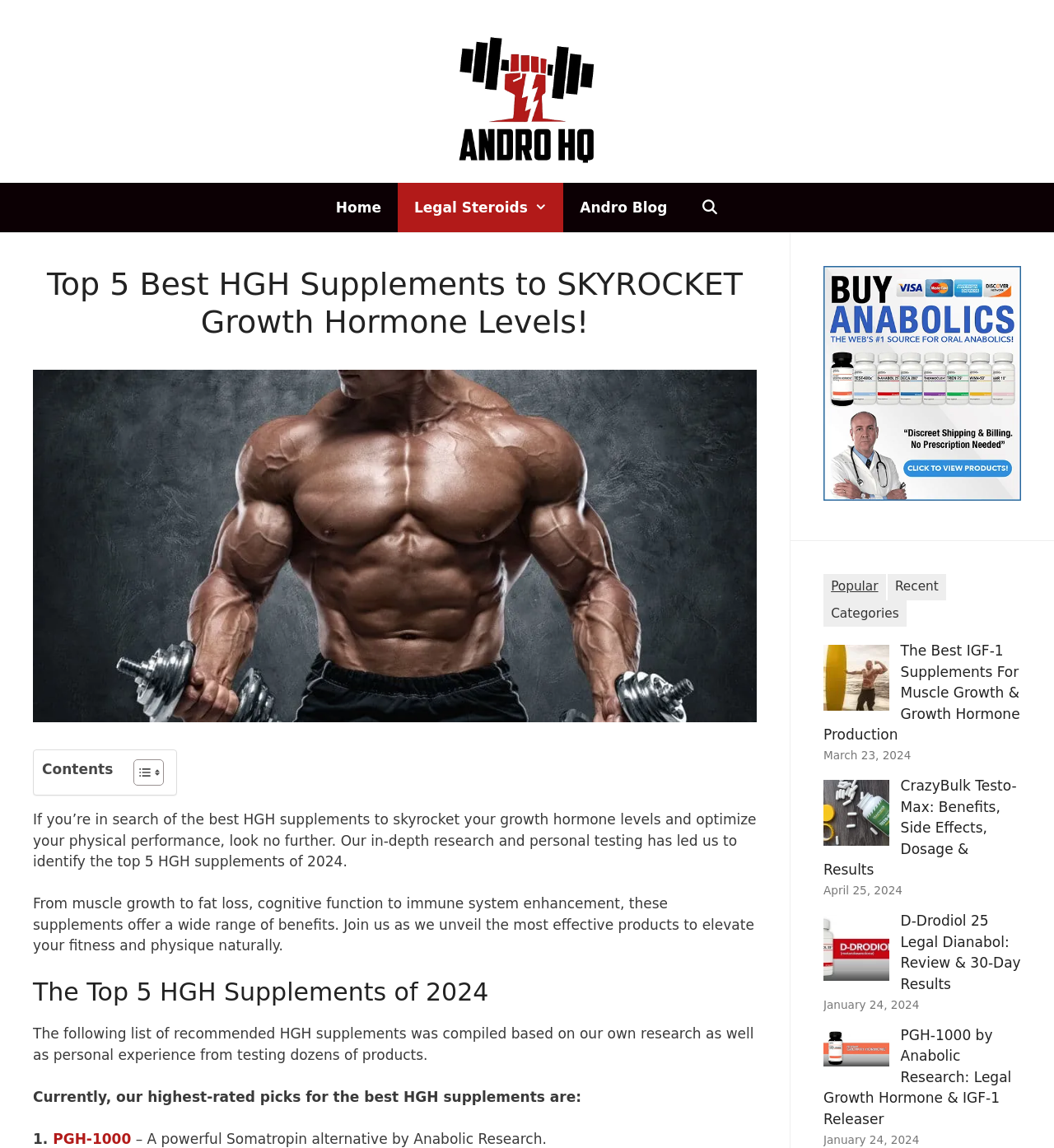How many HGH supplements are recommended on this webpage?
Answer the question in a detailed and comprehensive manner.

The webpage lists the 'Top 5 HGH Supplements of 2024', indicating that five HGH supplements are recommended.